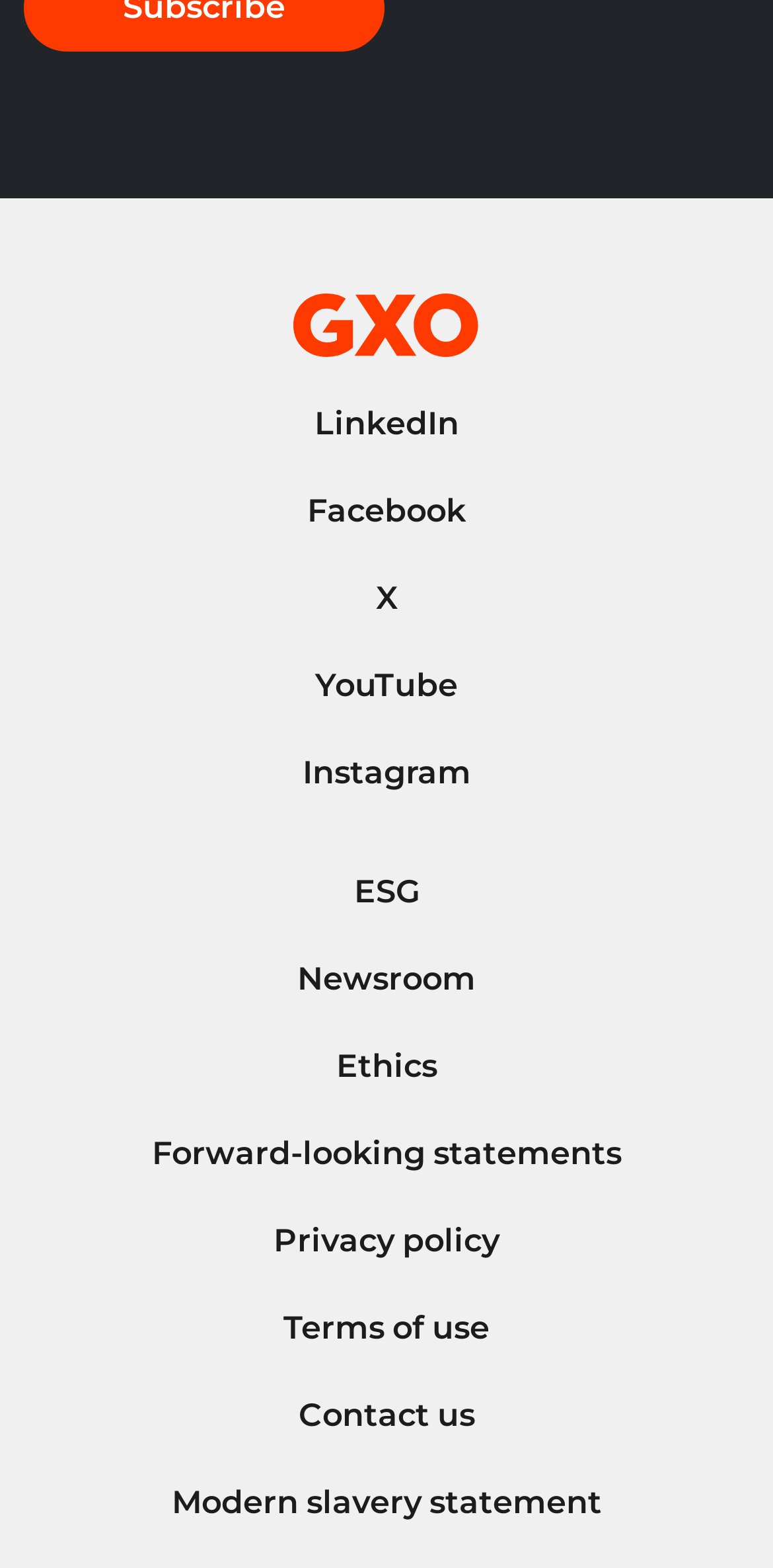Could you determine the bounding box coordinates of the clickable element to complete the instruction: "Visit GXO's homepage"? Provide the coordinates as four float numbers between 0 and 1, i.e., [left, top, right, bottom].

[0.379, 0.194, 0.621, 0.218]